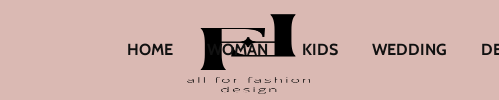What is the overall aesthetic of the navigation bar?
Look at the screenshot and provide an in-depth answer.

The navigation bar reflects a contemporary aesthetic, which is suitable for a fashion-oriented platform, emphasizing stylish and functional layout choices.